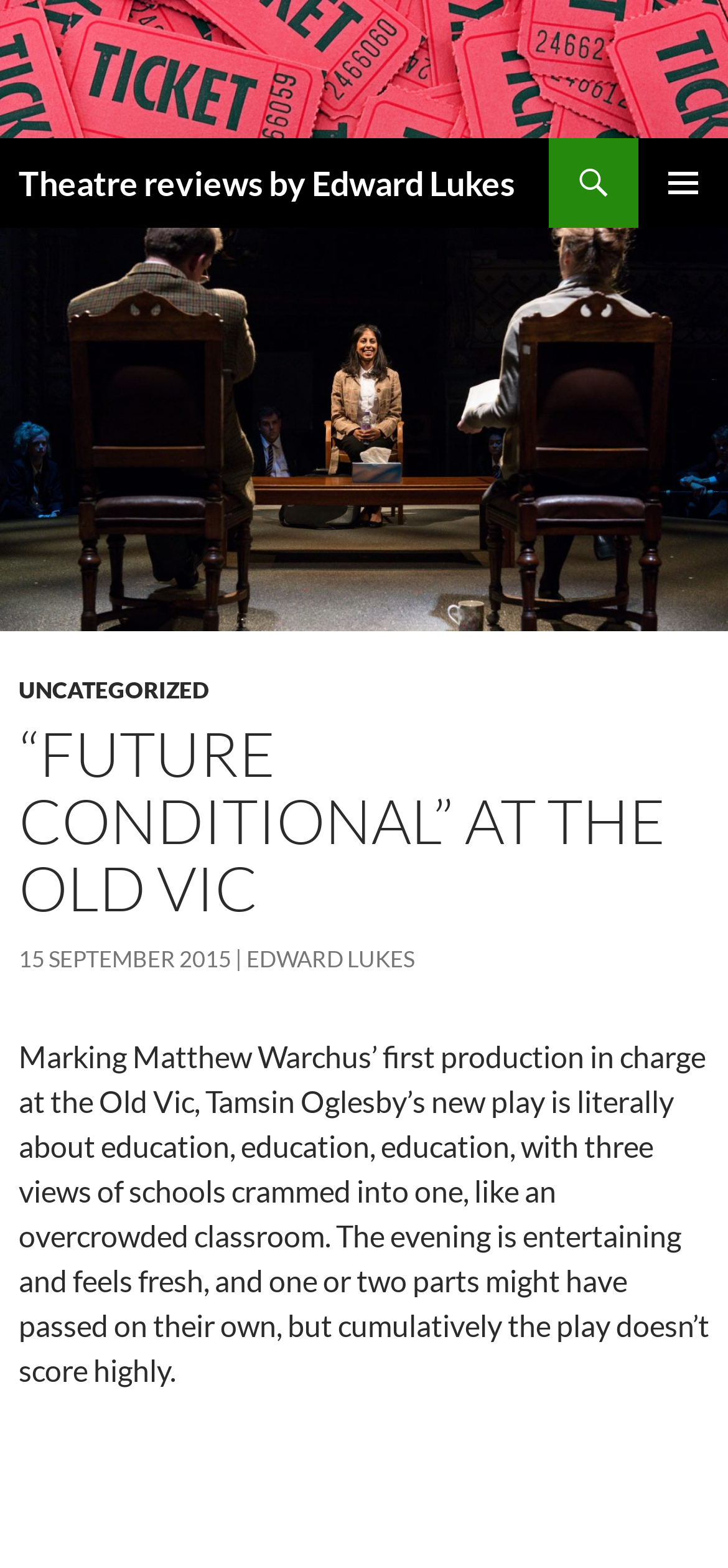What is the date of the review?
Utilize the information in the image to give a detailed answer to the question.

The date of the review can be found by looking at the link '15 SEPTEMBER 2015' which is located below the heading '“FUTURE CONDITIONAL” AT THE OLD VIC' and above the text describing the play.